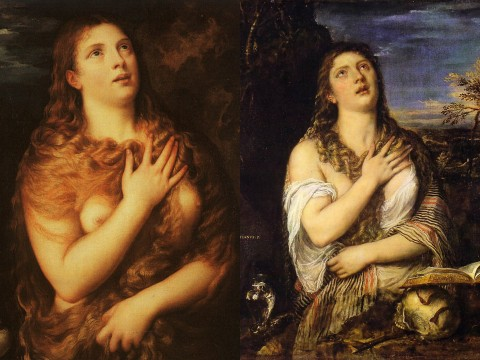What is the notable difference between the two depictions?
Give a single word or phrase answer based on the content of the image.

Modesty